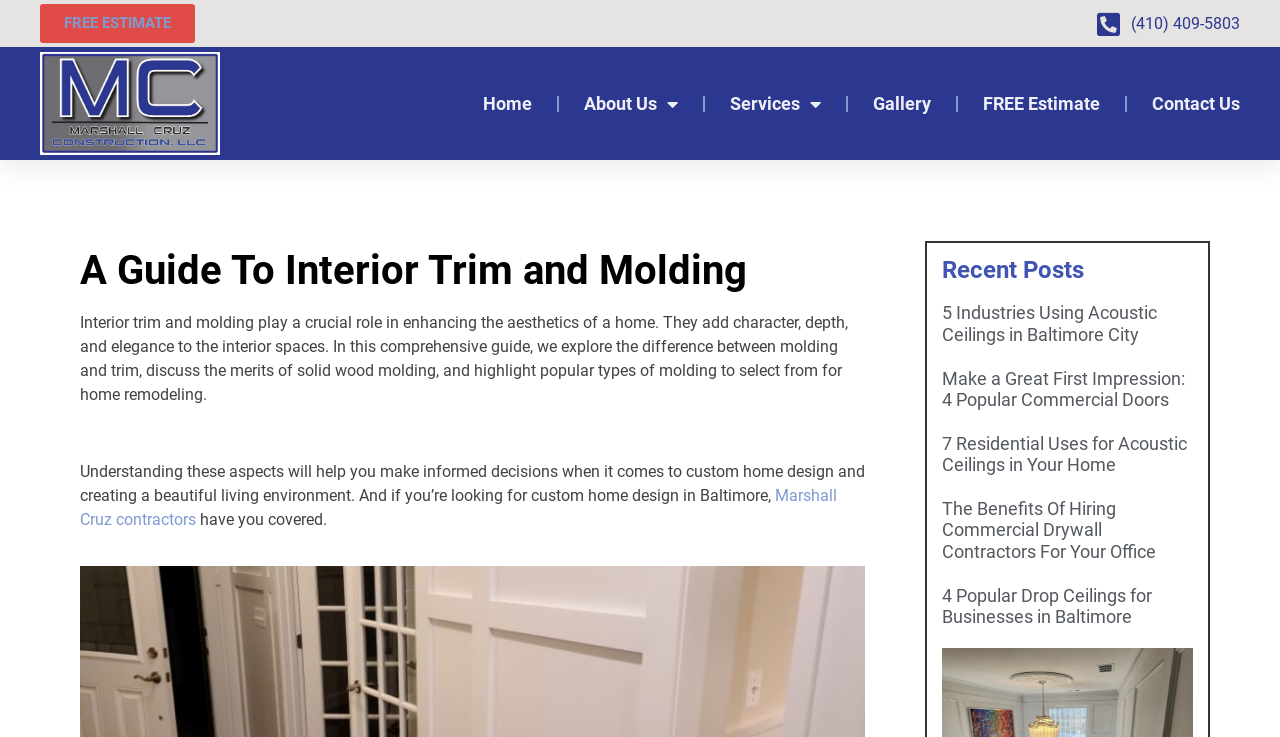Given the element description "alt="Marshall Cruz Construction logo"" in the screenshot, predict the bounding box coordinates of that UI element.

[0.031, 0.071, 0.266, 0.211]